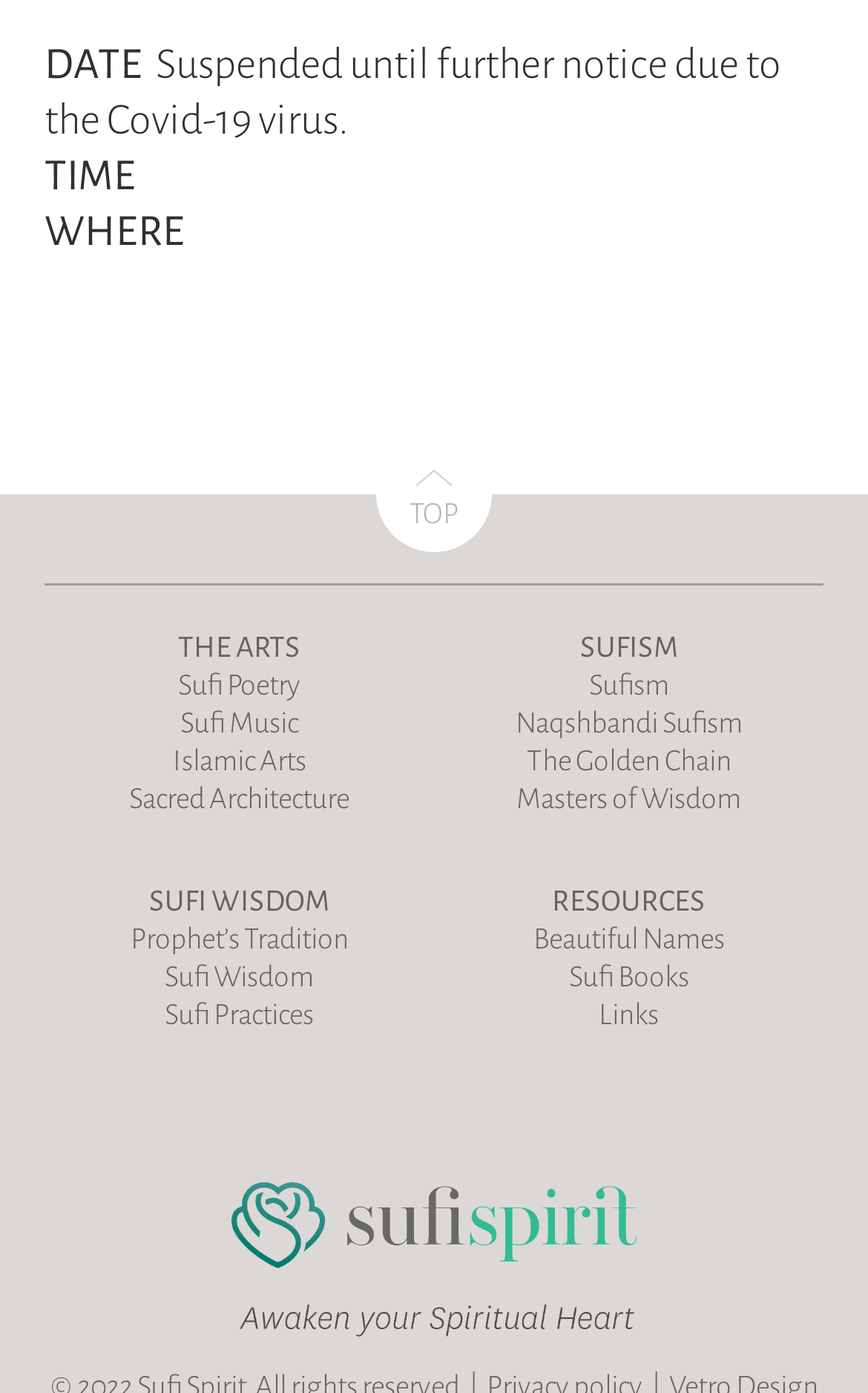What is the topic of the webpage?
Based on the screenshot, respond with a single word or phrase.

Sufism